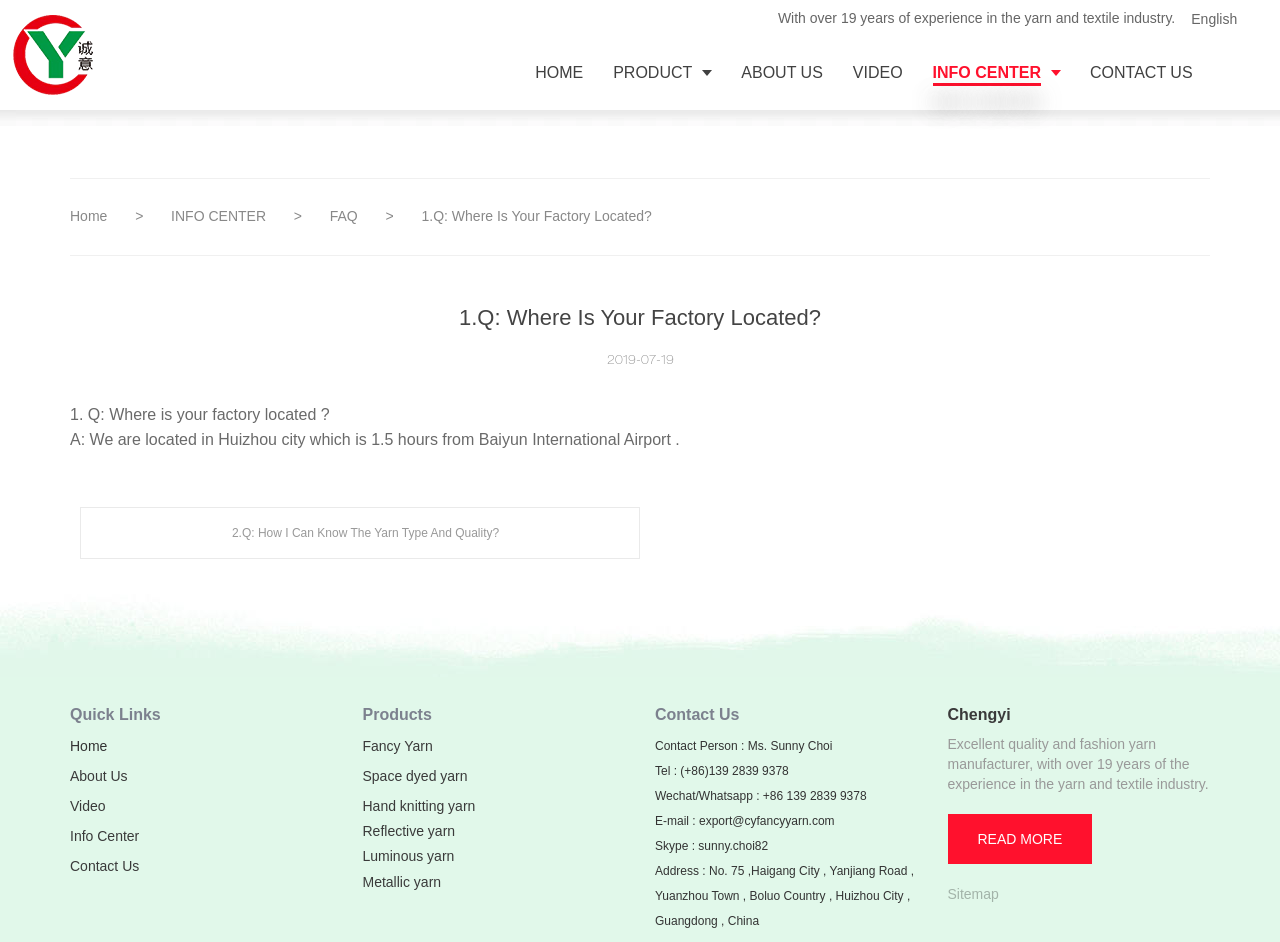Find the bounding box coordinates of the clickable element required to execute the following instruction: "Click on the 'HOME' link". Provide the coordinates as four float numbers between 0 and 1, i.e., [left, top, right, bottom].

[0.406, 0.038, 0.467, 0.117]